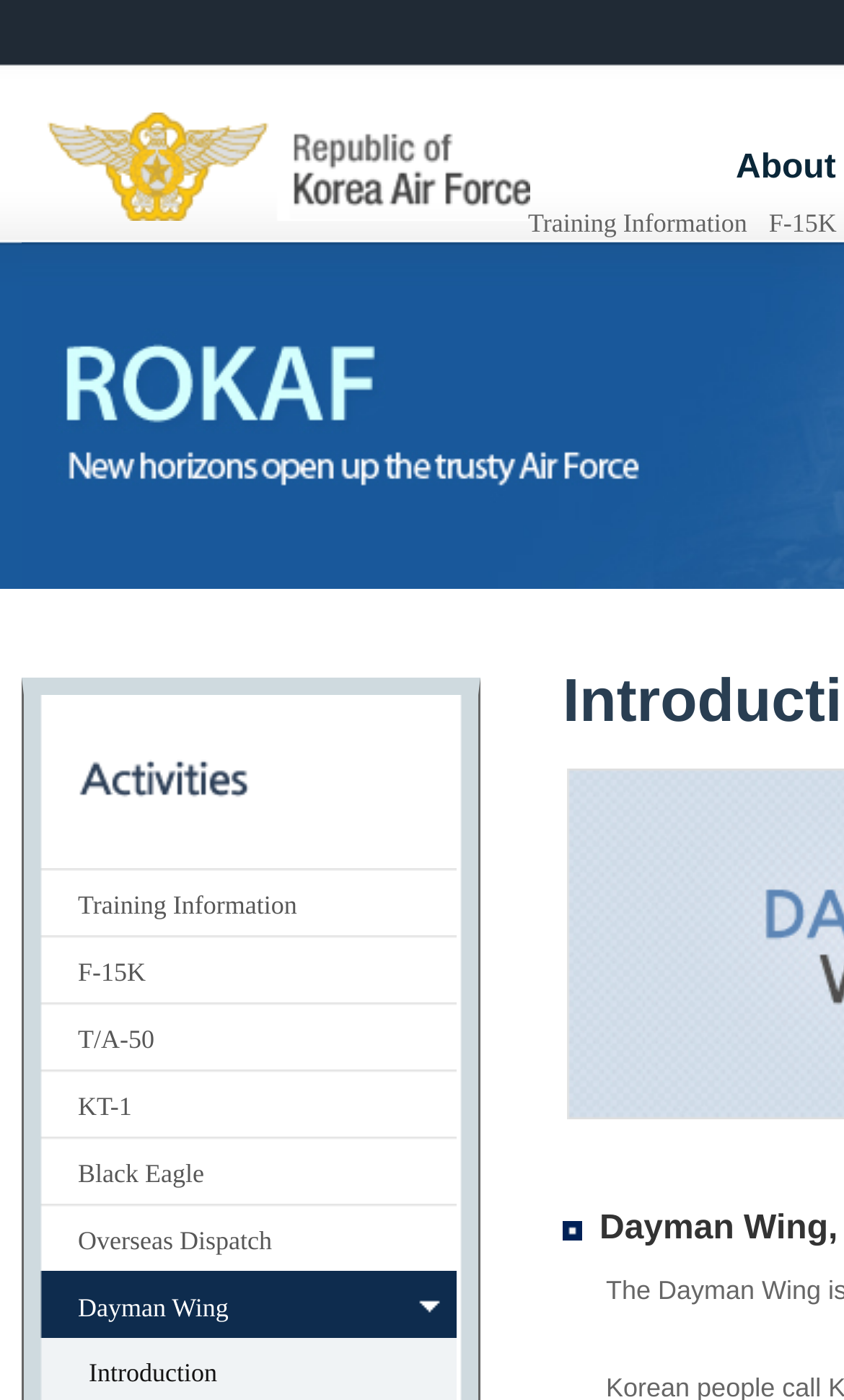Please specify the bounding box coordinates for the clickable region that will help you carry out the instruction: "Visit the Palestine office website".

None